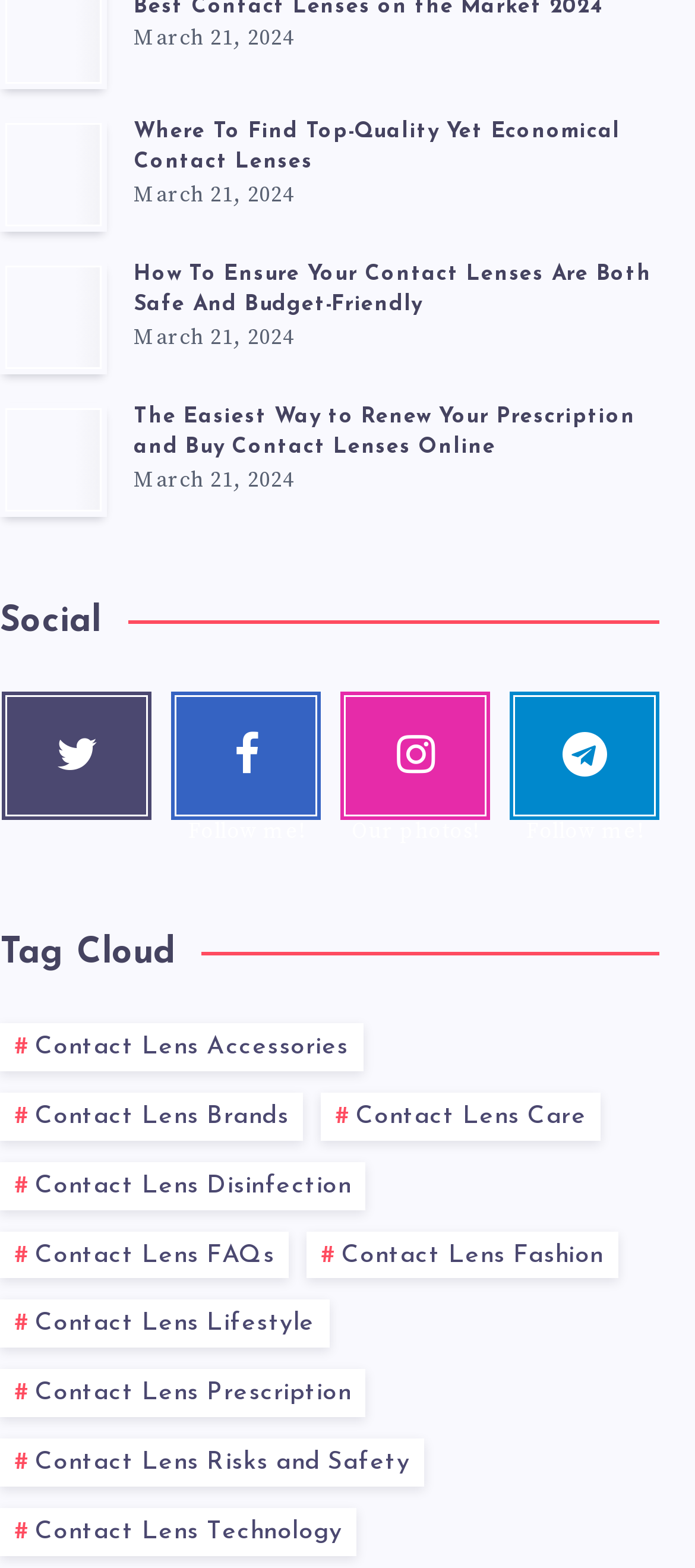How many social media links are there?
Based on the screenshot, answer the question with a single word or phrase.

4